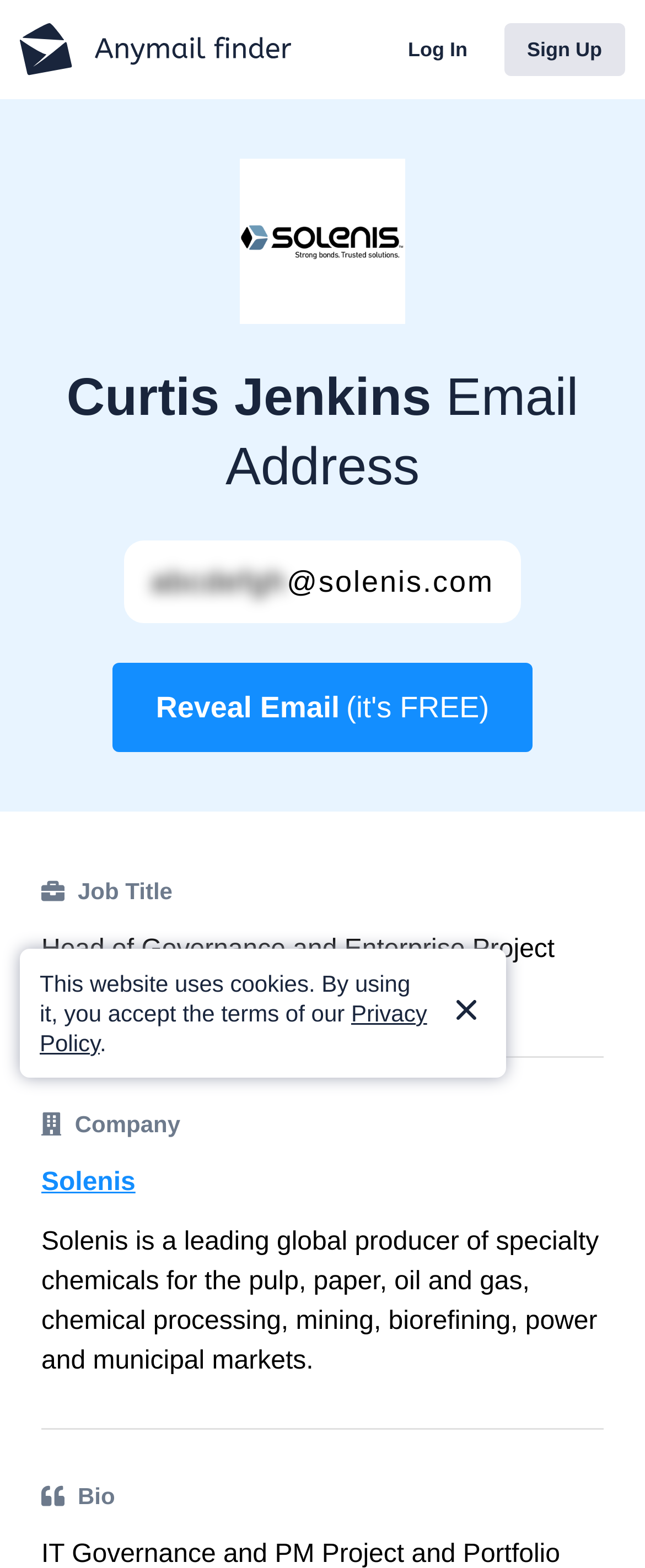Extract the primary headline from the webpage and present its text.

Curtis Jenkins Email Address